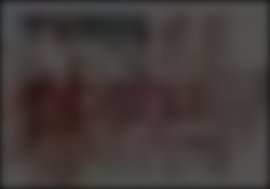Refer to the image and offer a detailed explanation in response to the question: What is the purpose of the image?

The image is likely intended to educate viewers on the diversity of phobias, creating awareness about mental health and promoting understanding of this psychological topic.